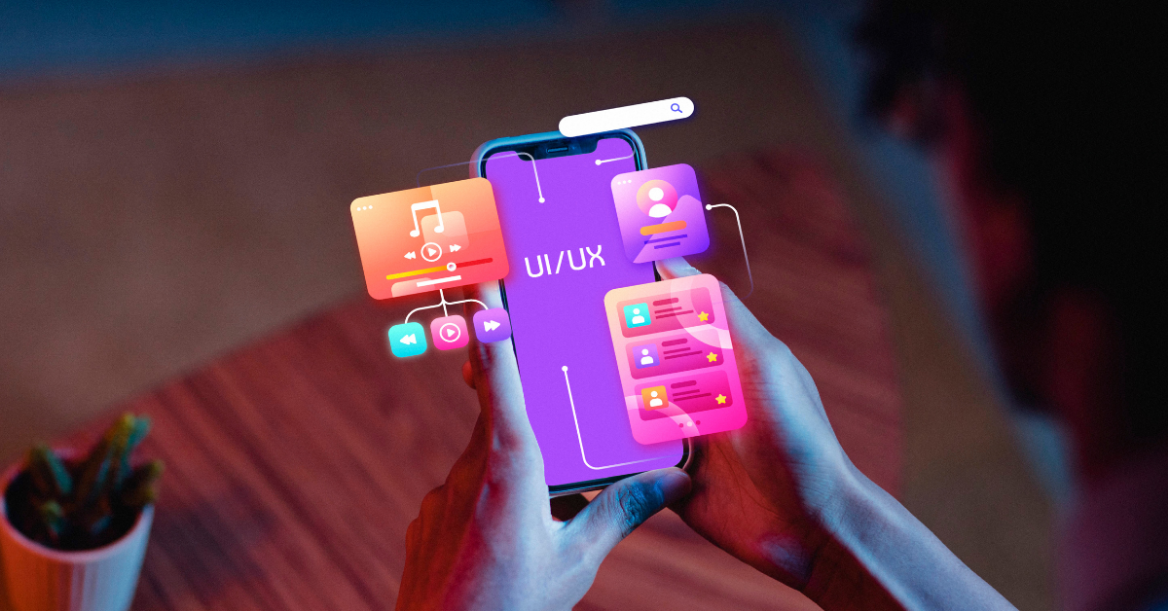Use one word or a short phrase to answer the question provided: 
What type of content is represented on the smartphone screen?

Interactive content